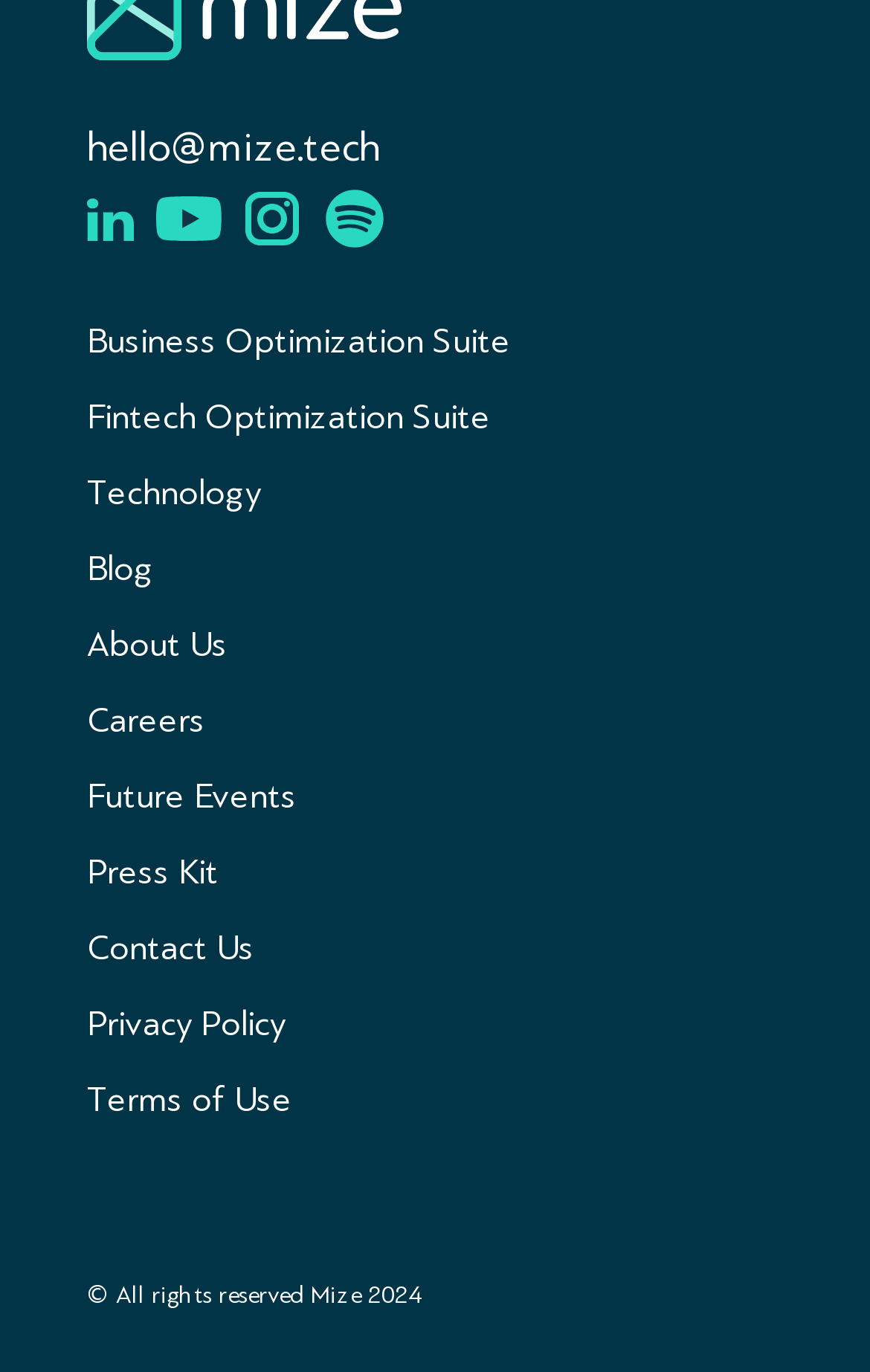Can you find the bounding box coordinates of the area I should click to execute the following instruction: "Follow Matt Loberg on Twitter"?

None